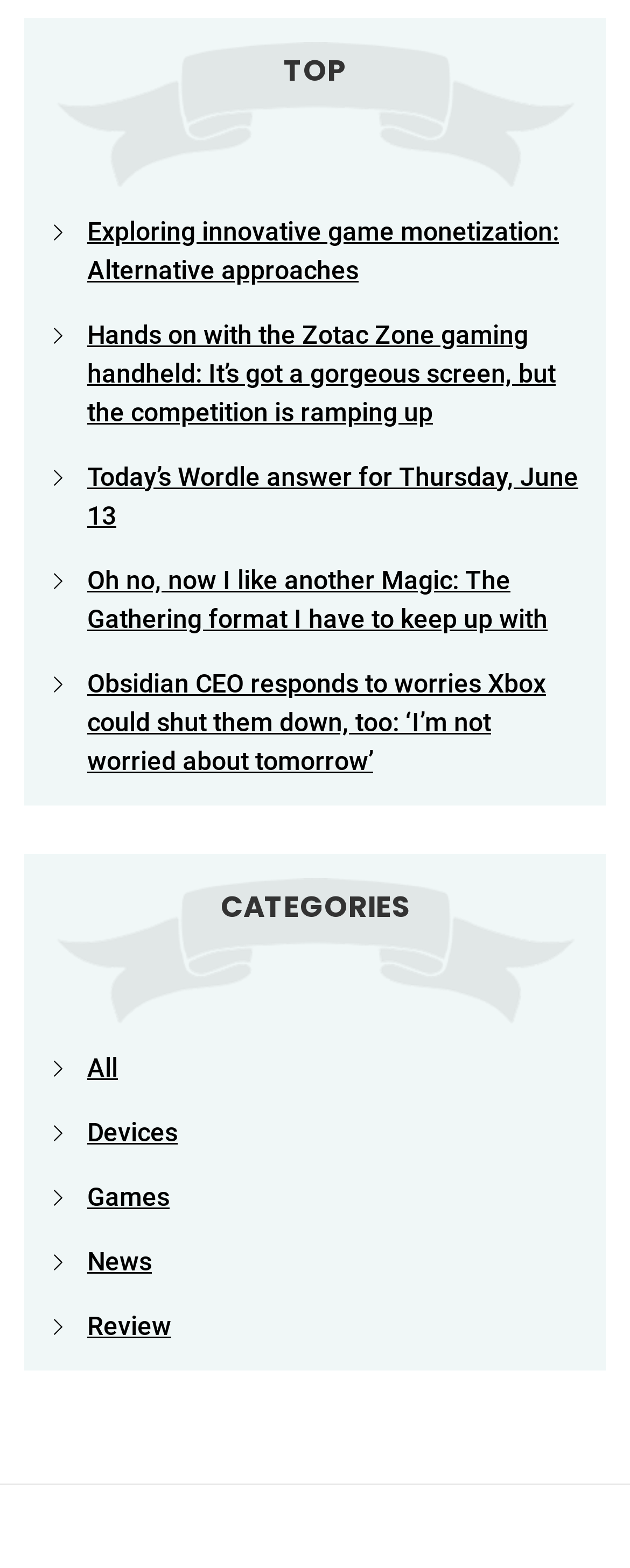What is the first article title?
Use the image to answer the question with a single word or phrase.

Exploring innovative game monetization